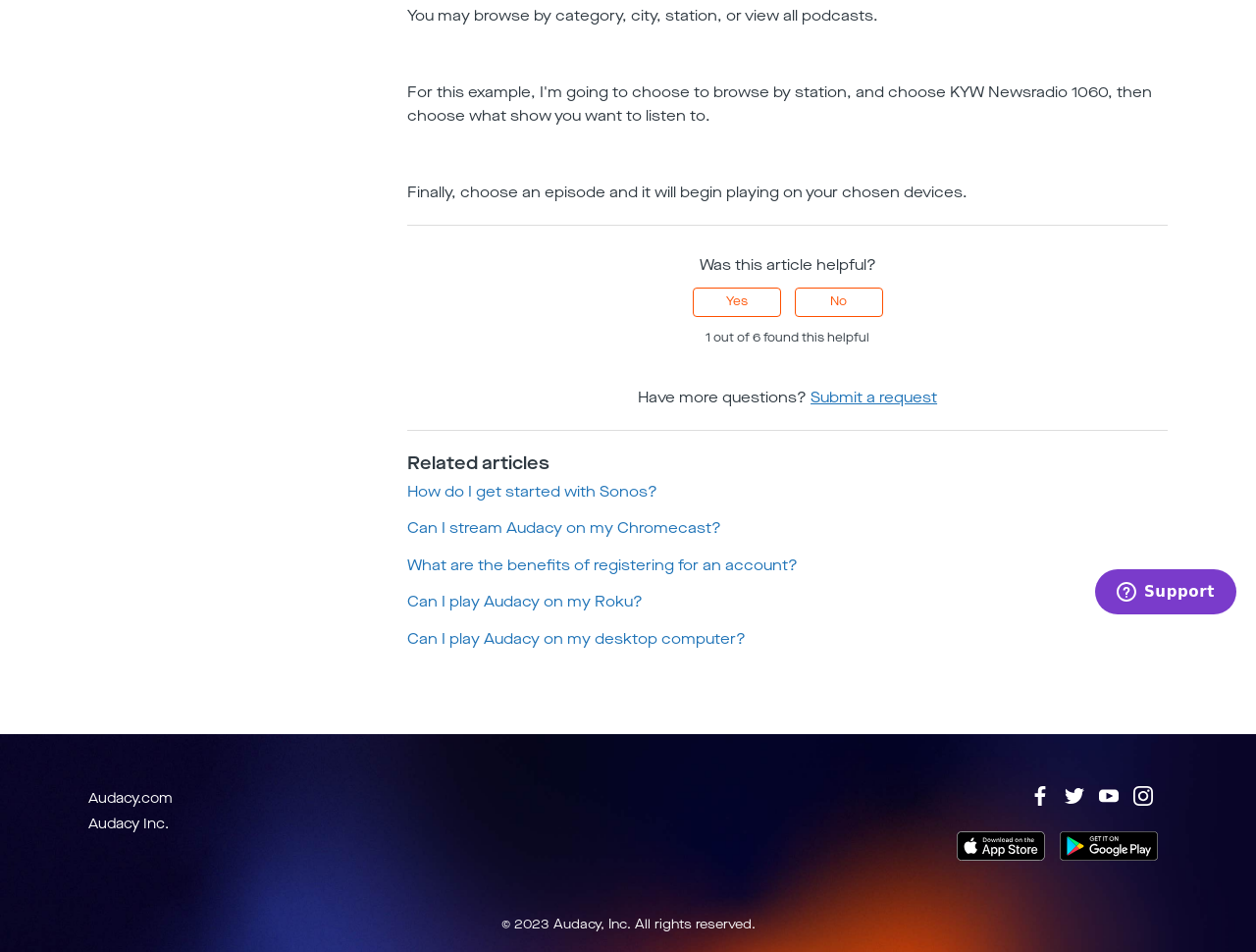Provide the bounding box coordinates for the UI element that is described as: "Subscription T&Cs".

None